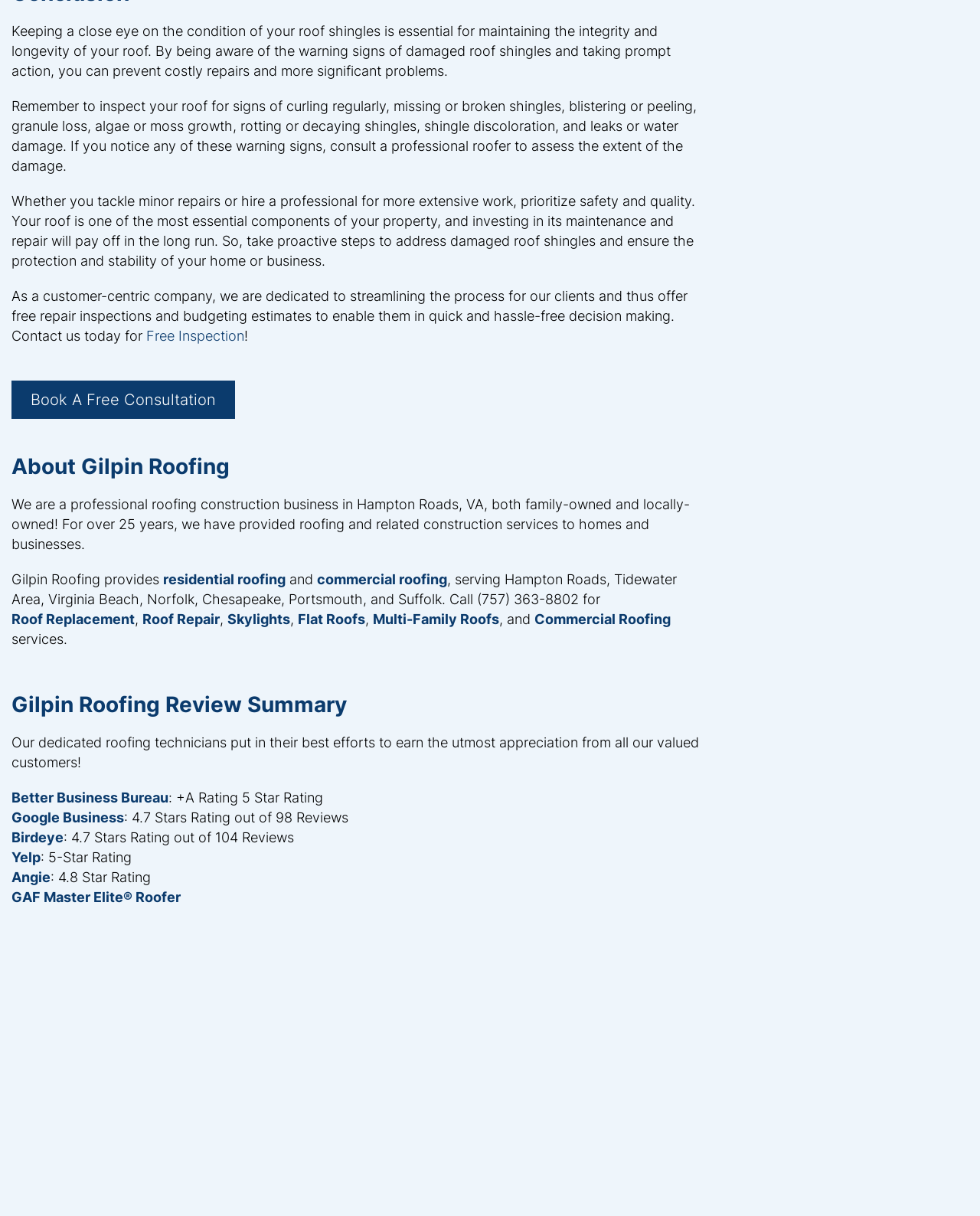What is the contact information provided on the webpage?
Provide a detailed and extensive answer to the question.

The webpage provides a phone number, (757) 363-8802, as the contact information for Gilpin Roofing. This is mentioned in the section 'About Gilpin Roofing'.